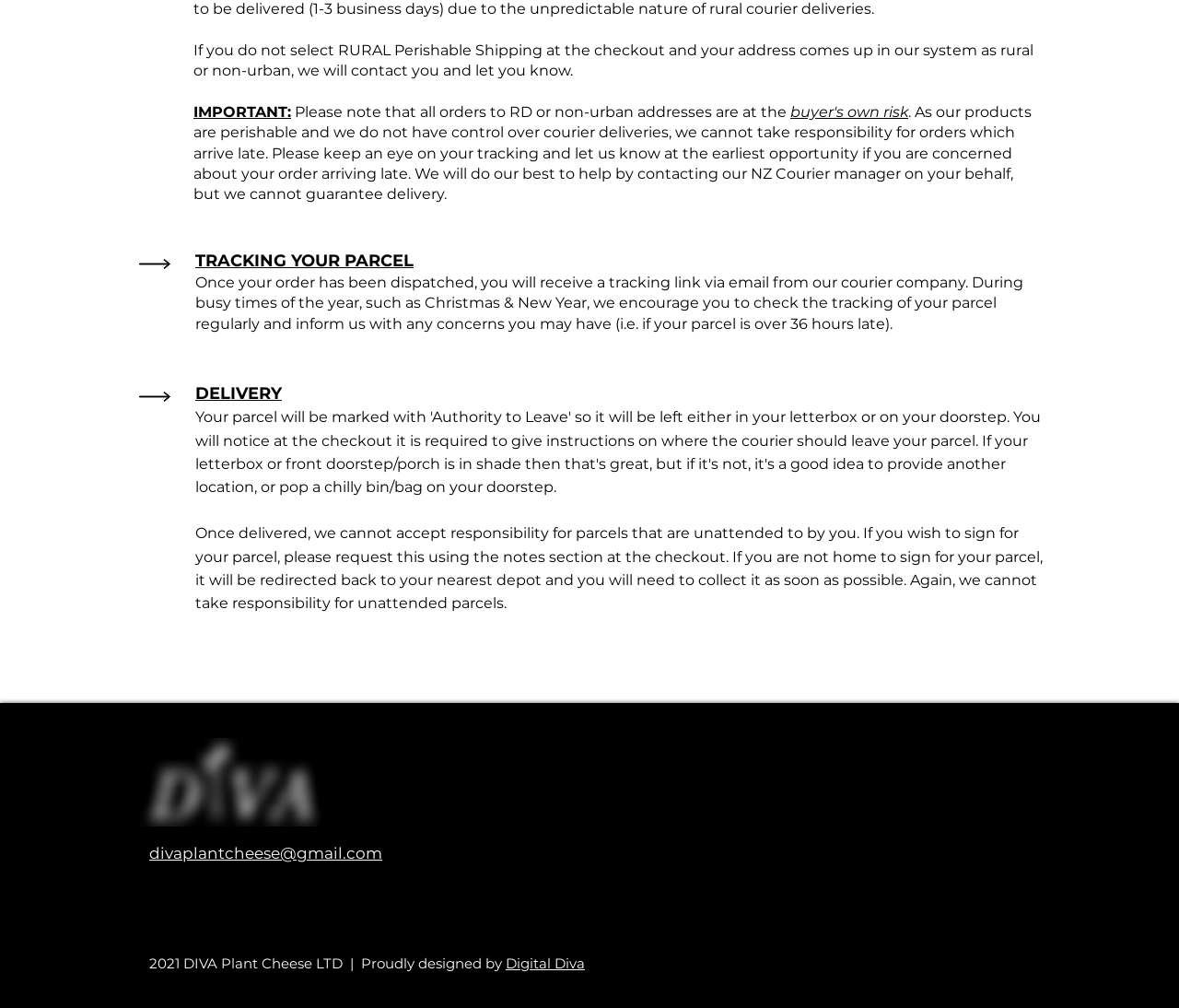What is the company's policy on rural or non-urban deliveries?
Give a one-word or short phrase answer based on the image.

Contact customer